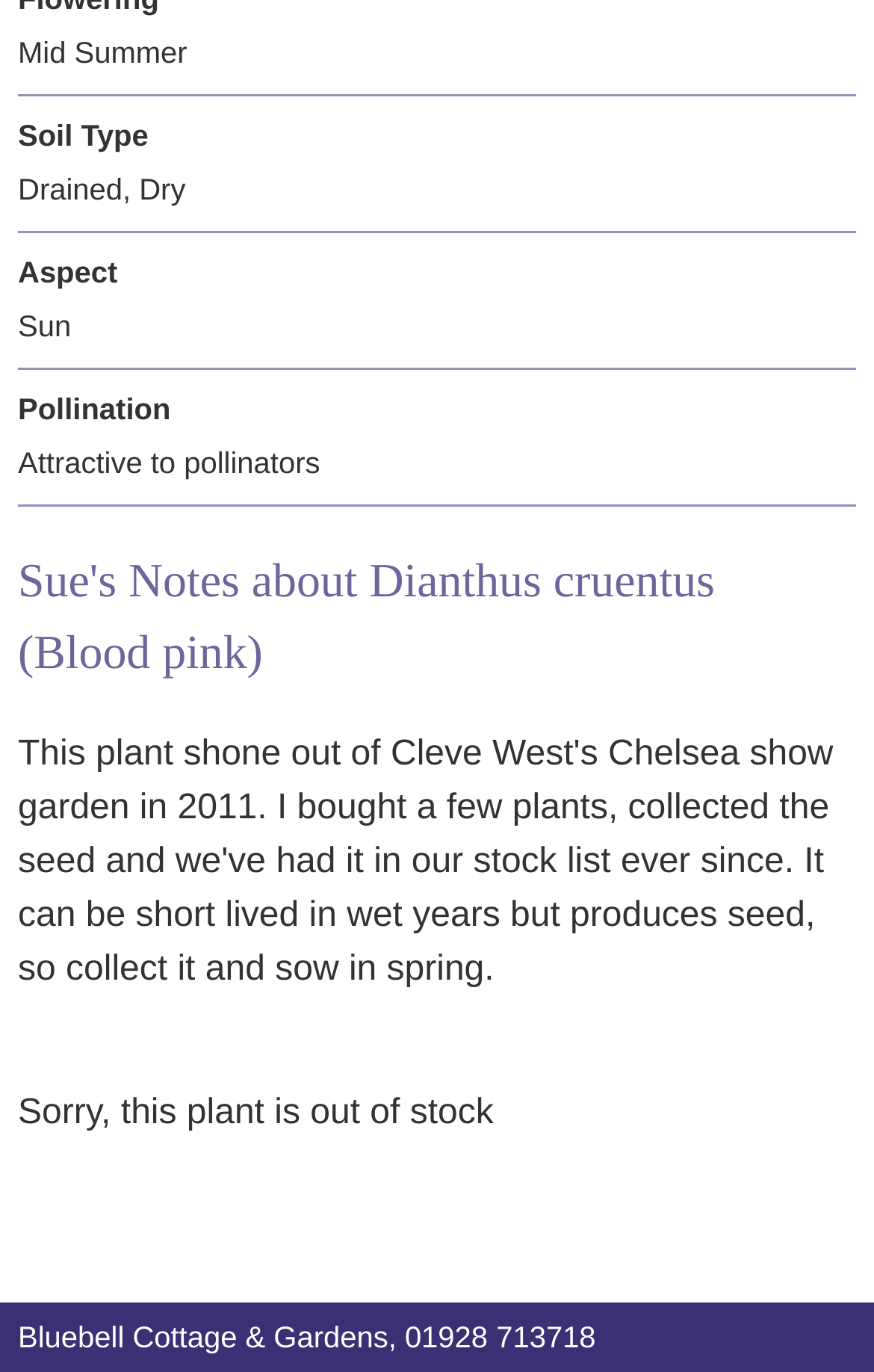Analyze the image and deliver a detailed answer to the question: What is the pollination characteristic of the plant?

I found the answer by looking at the StaticText elements and found 'Pollination' and 'Attractive to pollinators' in close proximity, suggesting that the pollination characteristic of the plant is attractive to pollinators.